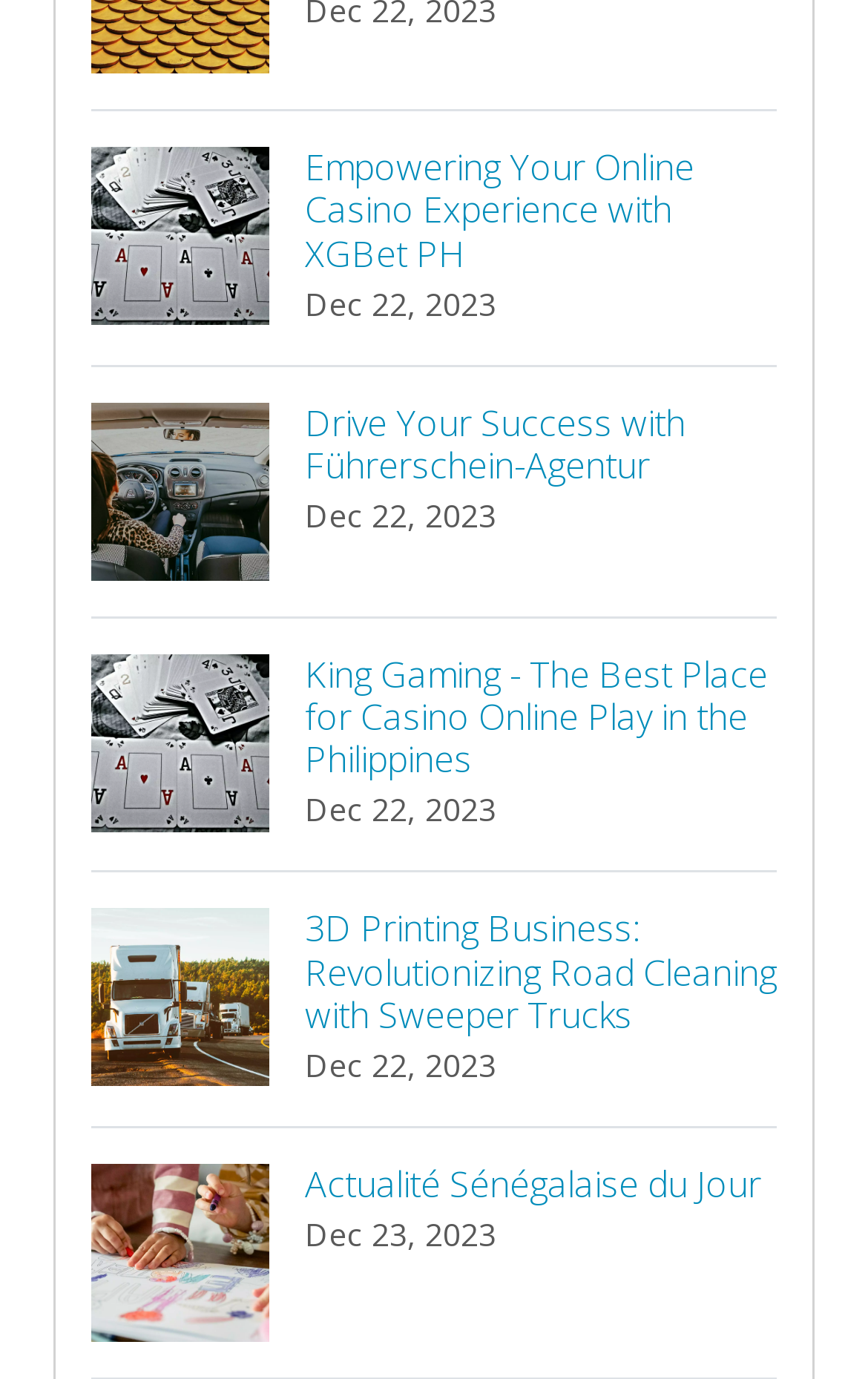What is the topic of the article mentioned in the fourth link?
Respond to the question with a single word or phrase according to the image.

3D Printing Business